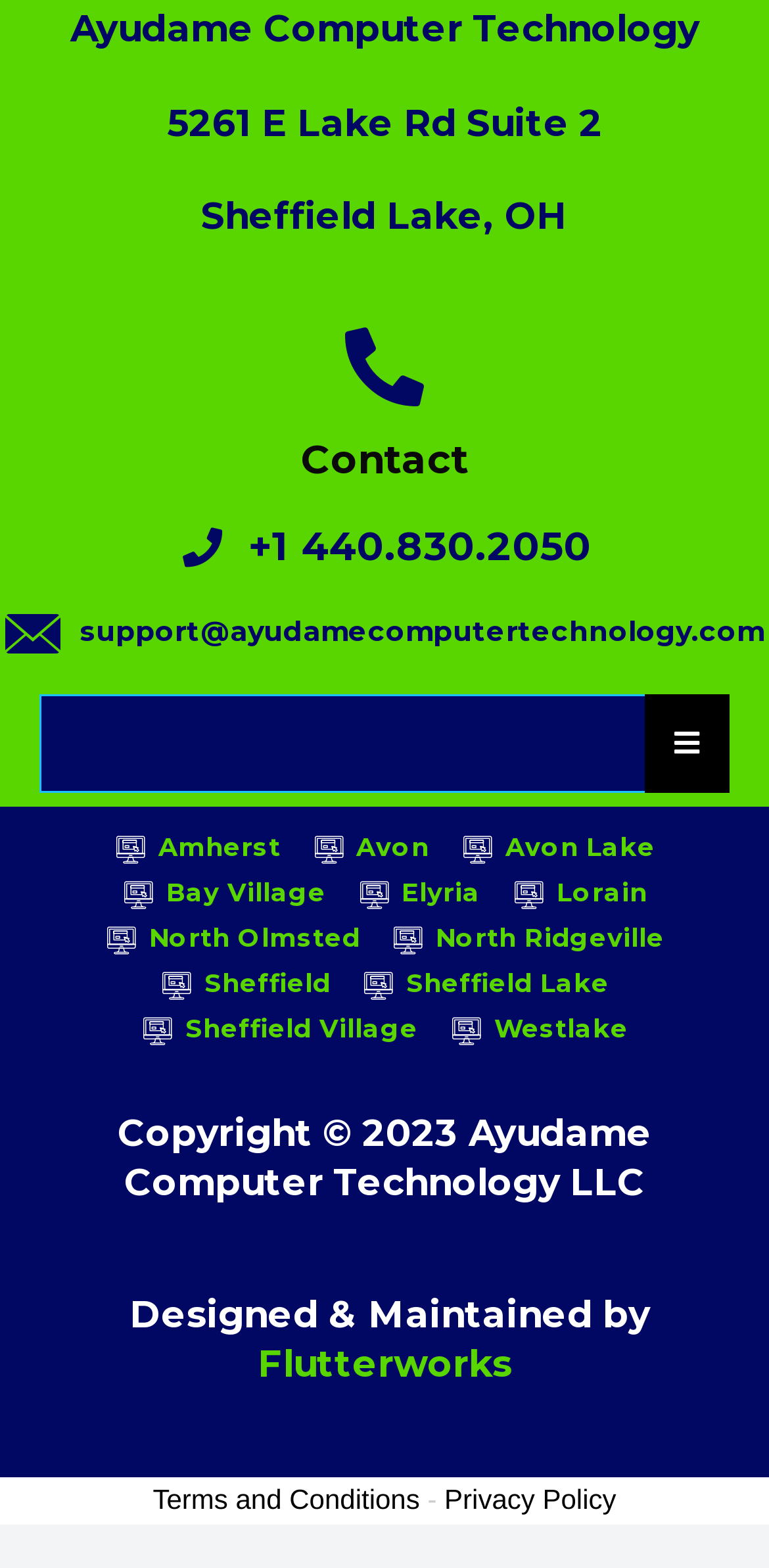Please specify the bounding box coordinates of the clickable region to carry out the following instruction: "Toggle menu". The coordinates should be four float numbers between 0 and 1, in the format [left, top, right, bottom].

[0.838, 0.443, 0.949, 0.506]